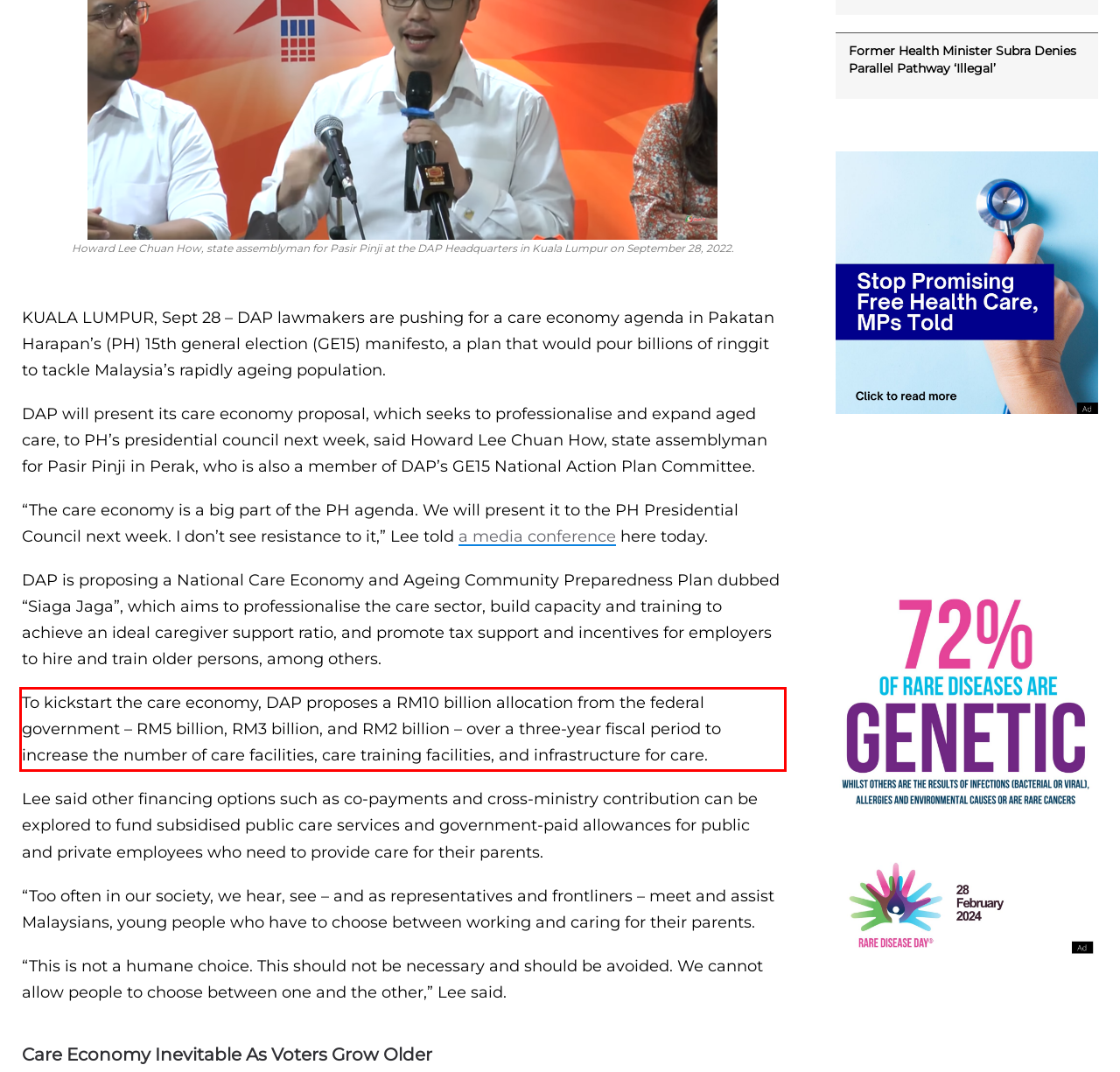Identify the text within the red bounding box on the webpage screenshot and generate the extracted text content.

To kickstart the care economy, DAP proposes a RM10 billion allocation from the federal government – RM5 billion, RM3 billion, and RM2 billion – over a three-year fiscal period to increase the number of care facilities, care training facilities, and infrastructure for care.